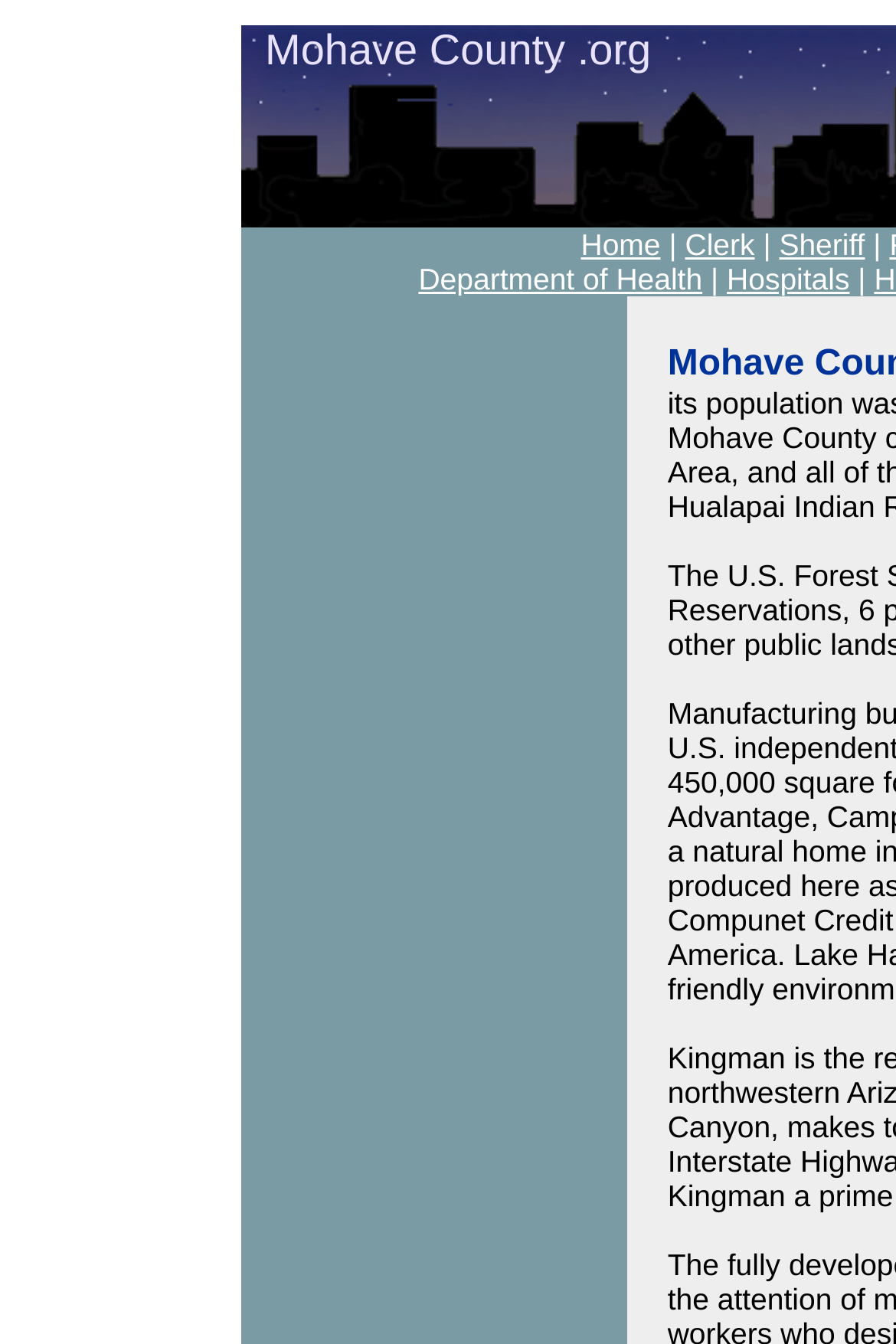Reply to the question below using a single word or brief phrase:
What is the purpose of the '|' symbol in the top navigation bar?

Separator